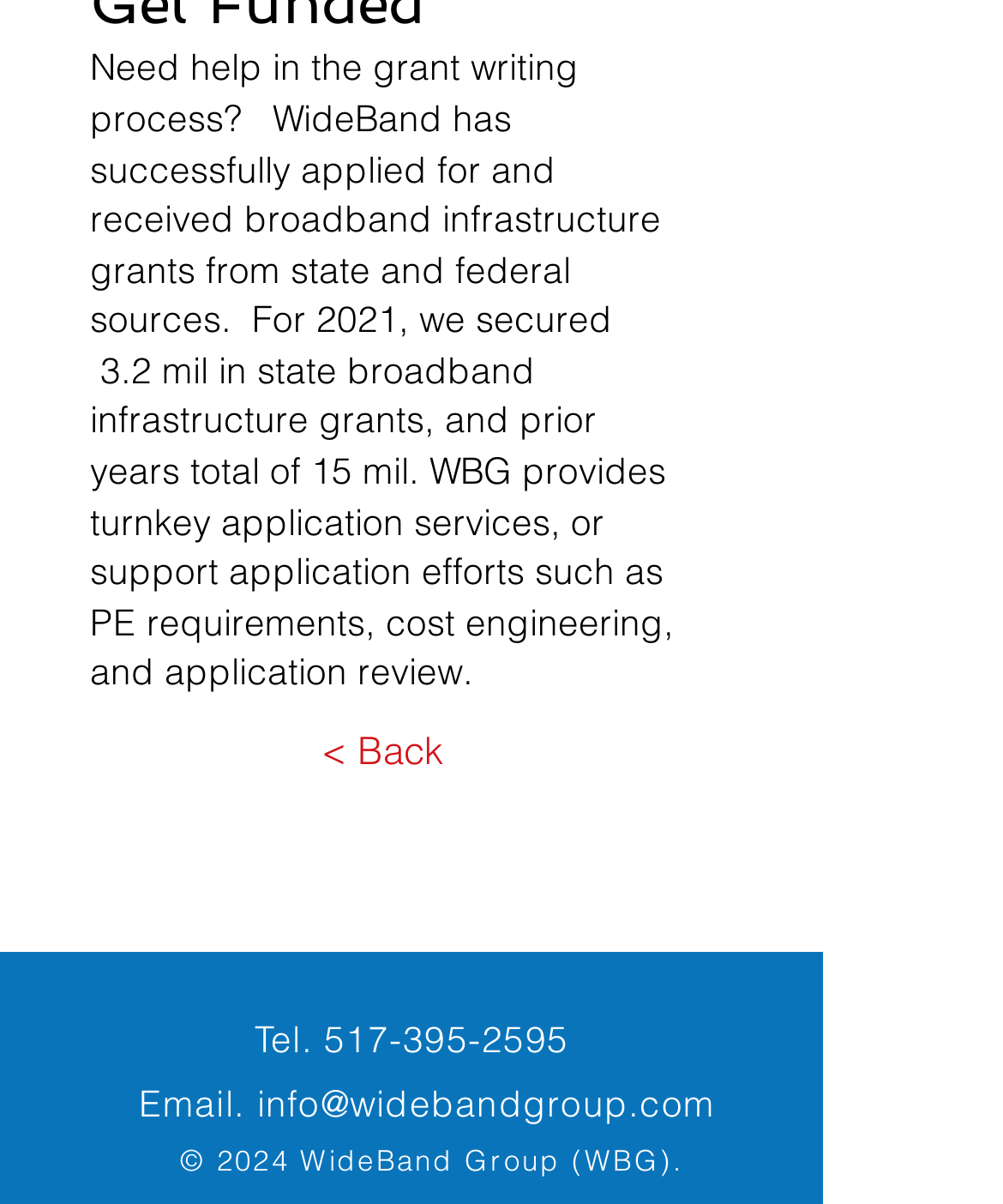What is the total amount of grants received in prior years?
Please provide a comprehensive answer to the question based on the webpage screenshot.

The total amount of grants received in prior years is mentioned in the StaticText element with the text 'Need help in the grant writing process? ...', which says 'prior years total of 15 mil'.